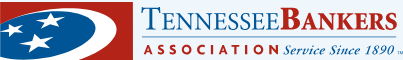What is the font color of 'Tennessee Bankers' in the logo?
Using the screenshot, give a one-word or short phrase answer.

Red